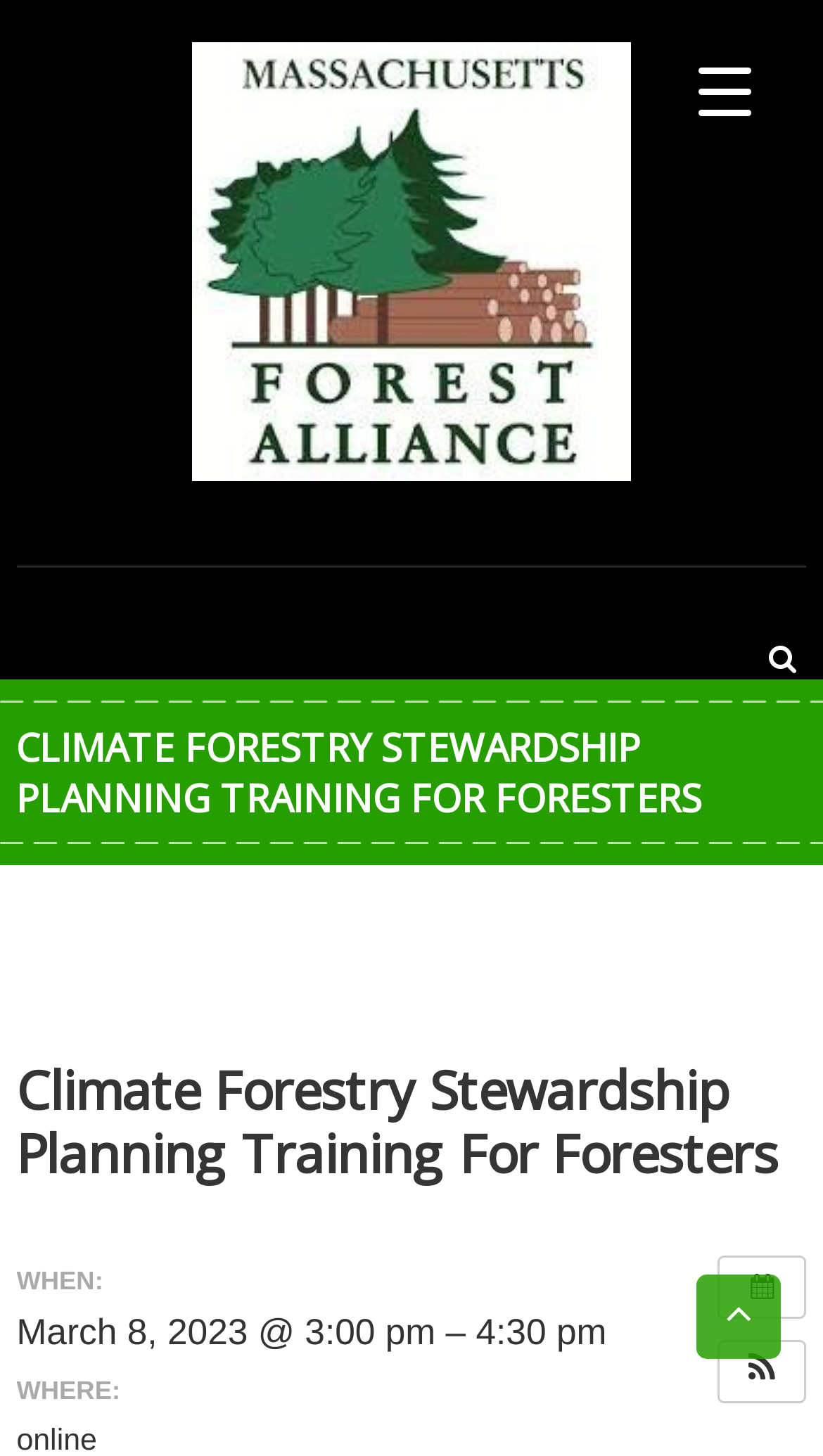What is the date of the training event?
Use the information from the screenshot to give a comprehensive response to the question.

The date of the training event can be found in the middle of the webpage, where it is written in a smaller font size and is accompanied by the time of the event.